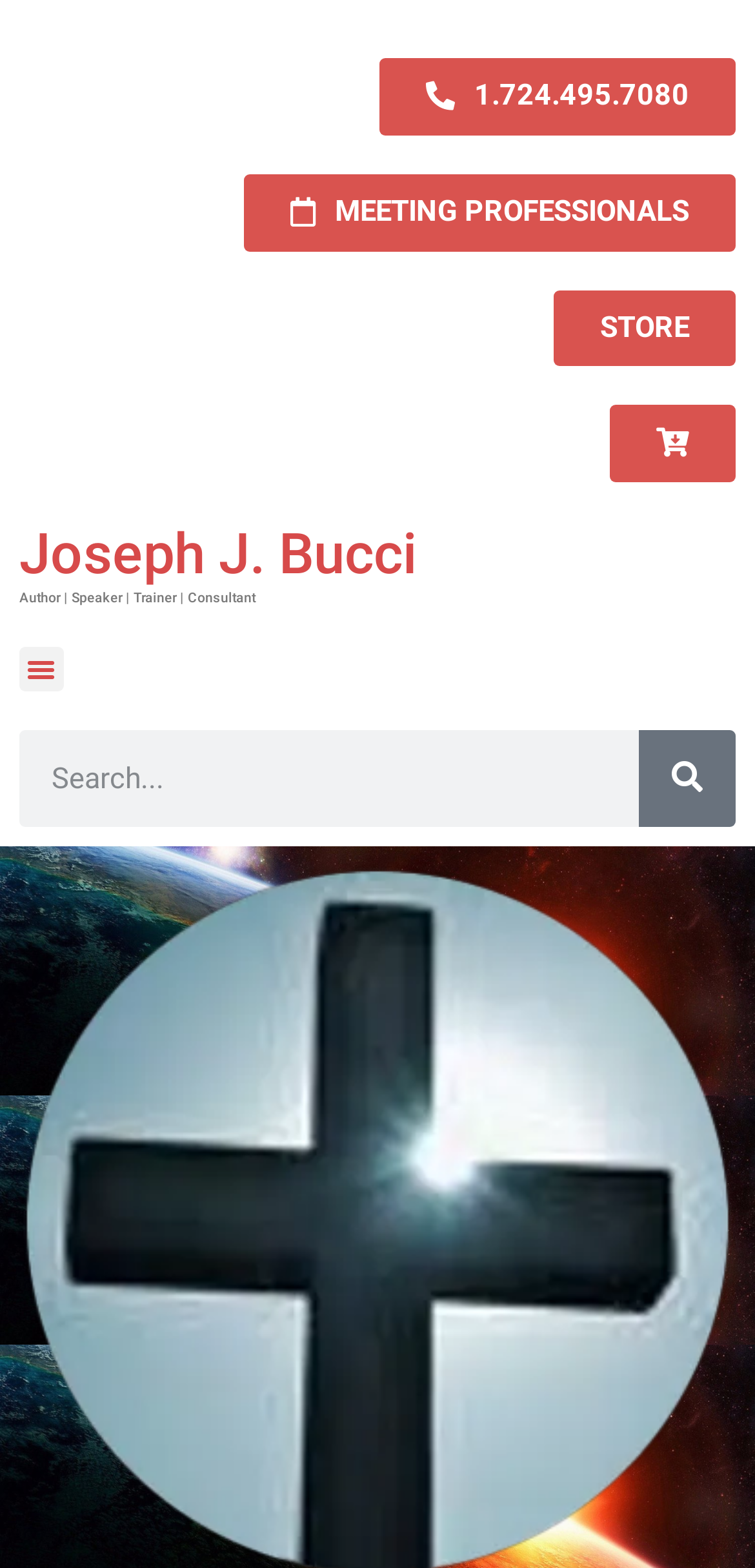Using the given element description, provide the bounding box coordinates (top-left x, top-left y, bottom-right x, bottom-right y) for the corresponding UI element in the screenshot: Menu

[0.026, 0.413, 0.083, 0.441]